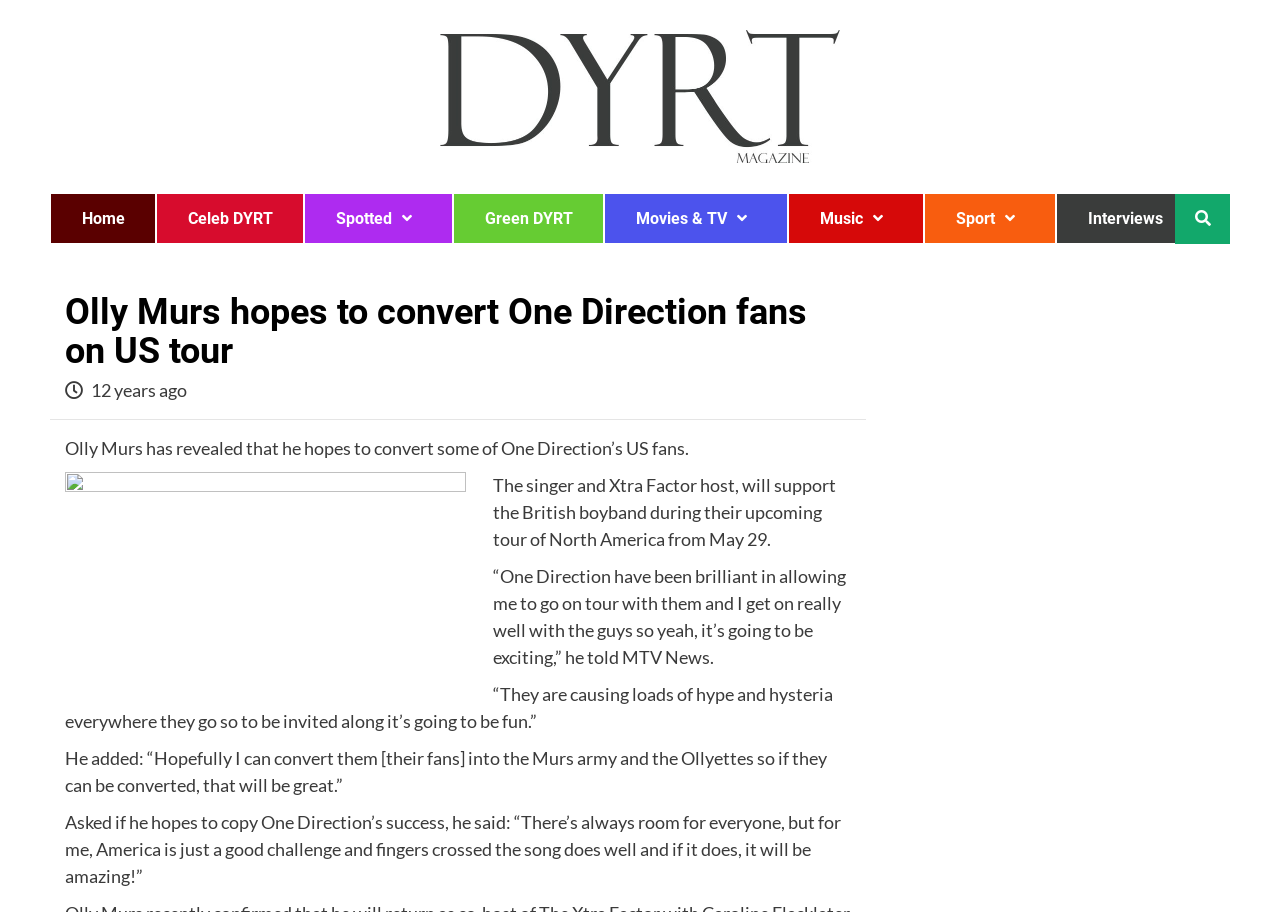Who is the singer mentioned in the article?
Based on the image, answer the question with as much detail as possible.

The article mentions Olly Murs as the singer who hopes to convert One Direction fans on his US tour. This information is obtained from the heading 'Olly Murs hopes to convert One Direction fans on US tour' and the subsequent paragraphs that discuss his plans and quotes.